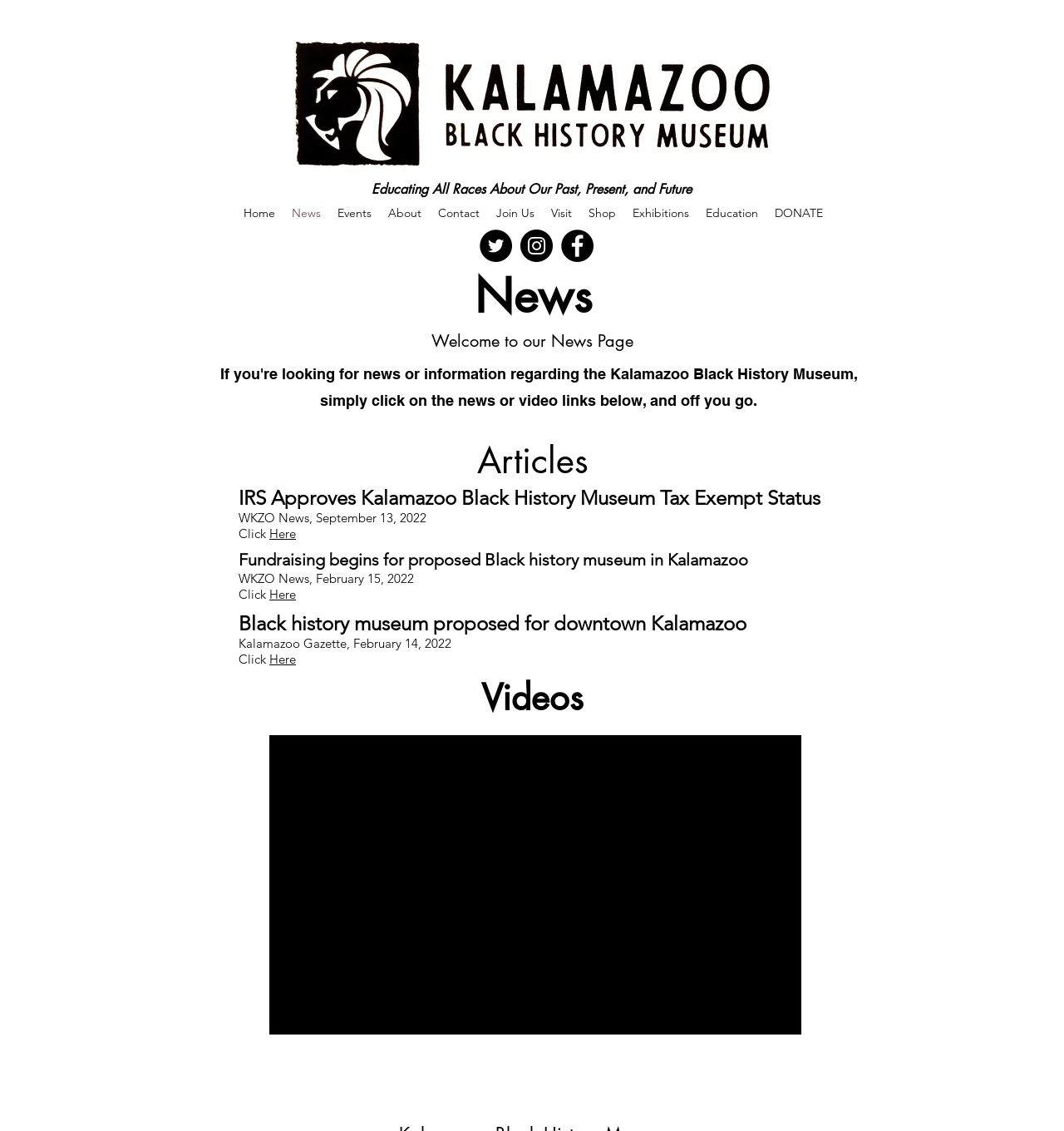Pinpoint the bounding box coordinates of the element that must be clicked to accomplish the following instruction: "Click the Twitter link". The coordinates should be in the format of four float numbers between 0 and 1, i.e., [left, top, right, bottom].

[0.451, 0.203, 0.481, 0.232]